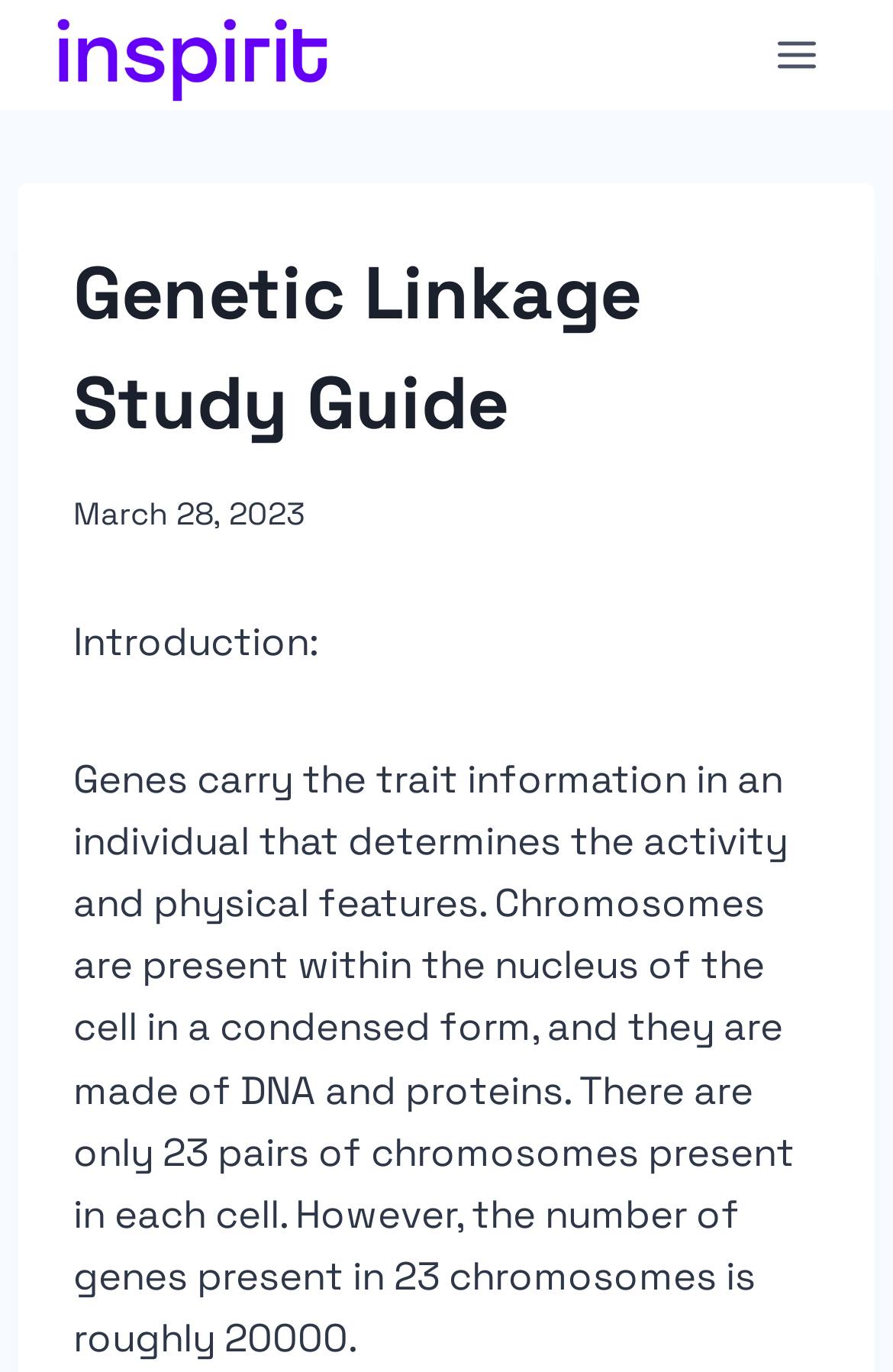What is the date mentioned on the webpage?
From the screenshot, supply a one-word or short-phrase answer.

March 28, 2023